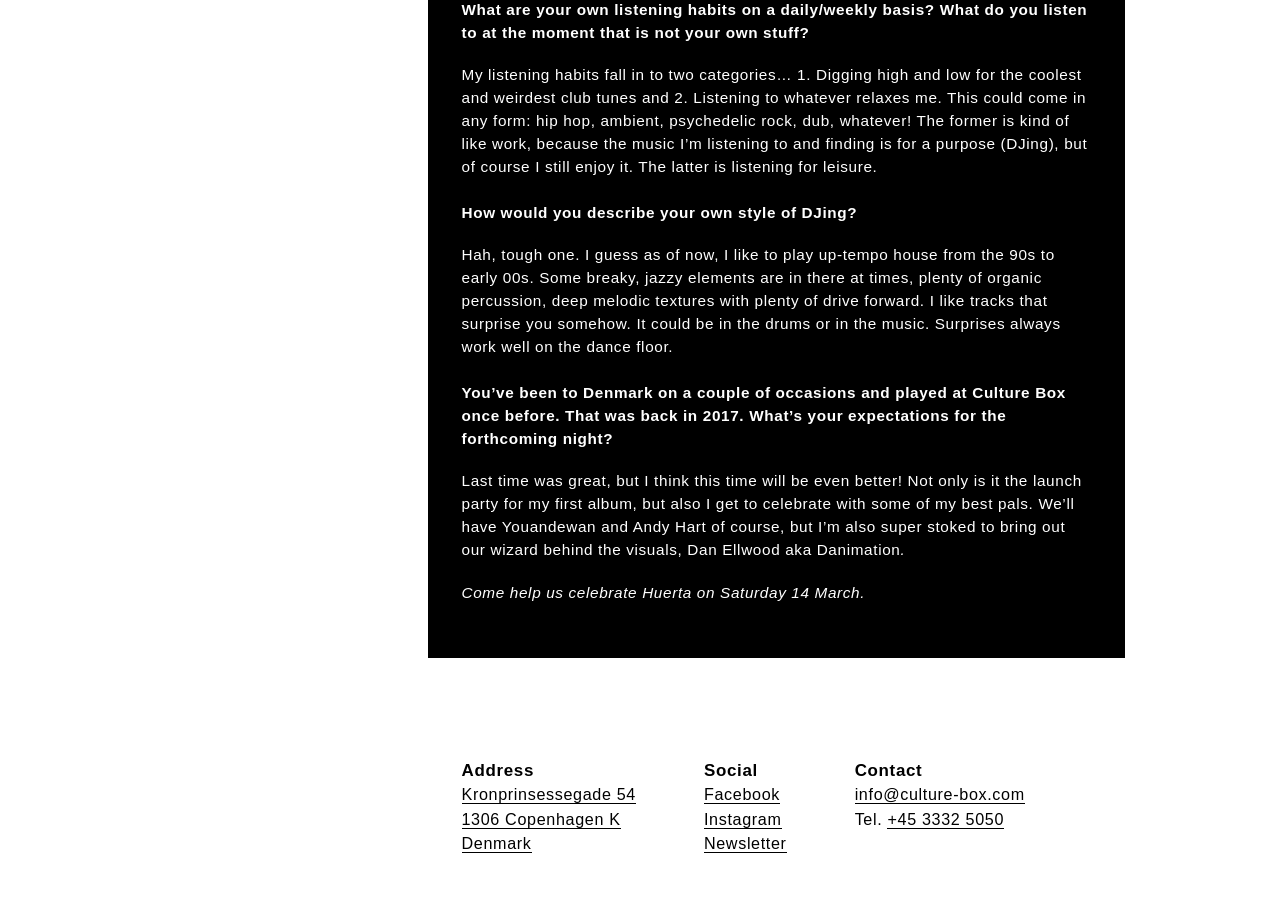Identify the bounding box of the HTML element described here: "Instagram". Provide the coordinates as four float numbers between 0 and 1: [left, top, right, bottom].

[0.55, 0.891, 0.611, 0.912]